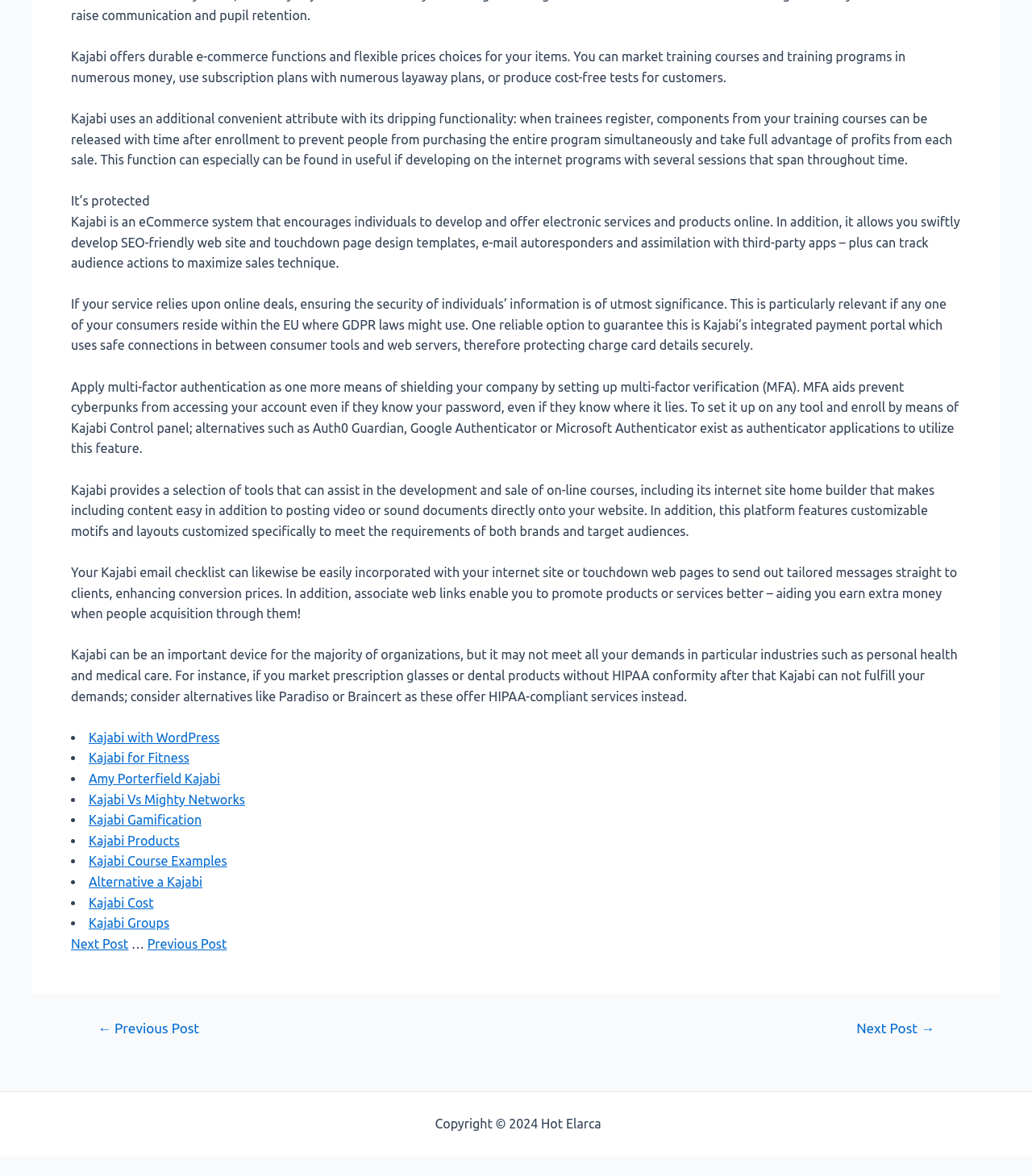Locate the bounding box of the UI element described in the following text: "Kajabi Vs Mighty Networks".

[0.086, 0.673, 0.237, 0.686]